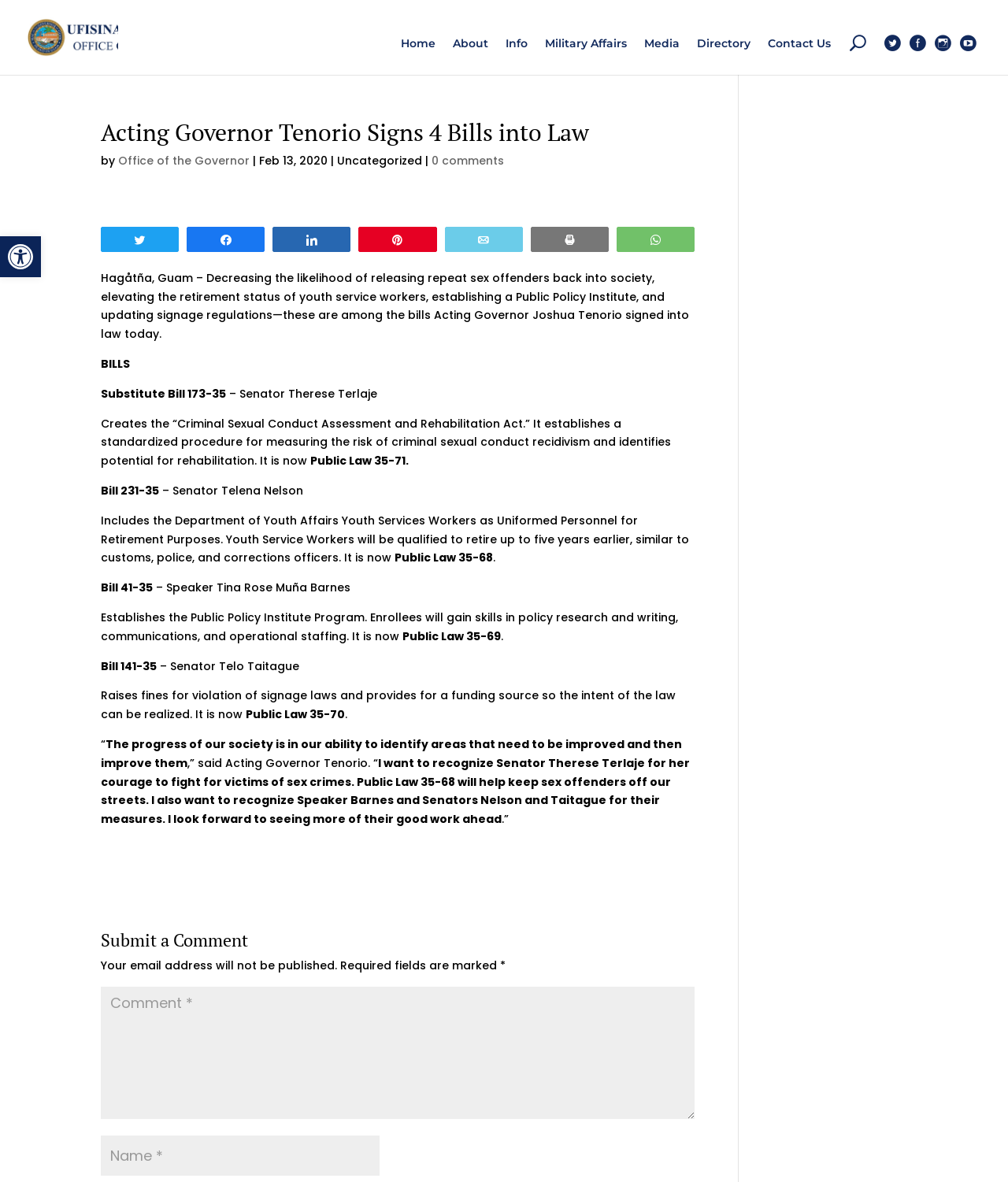Identify the coordinates of the bounding box for the element that must be clicked to accomplish the instruction: "Enter a comment".

[0.1, 0.834, 0.689, 0.946]